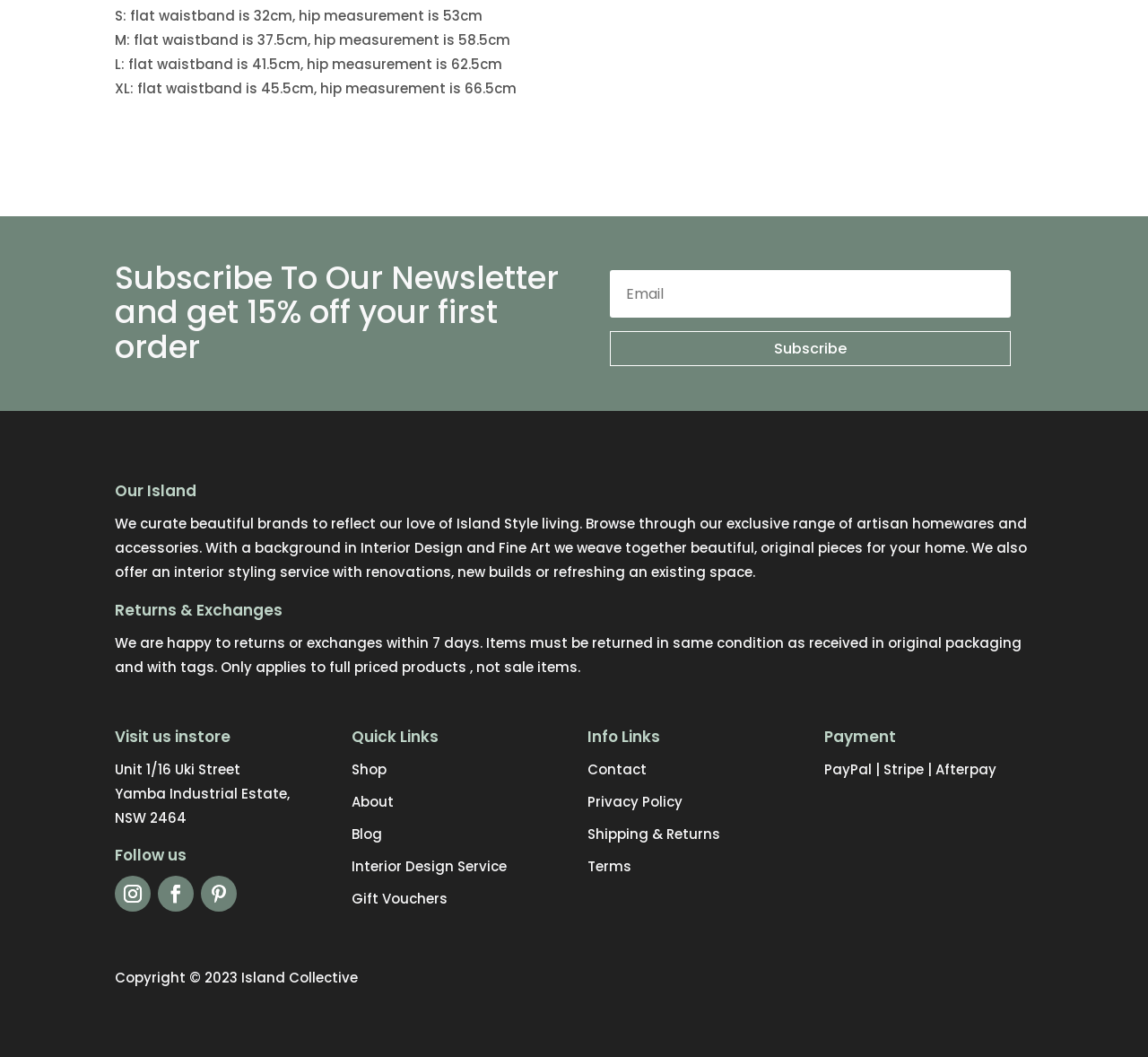What is the purpose of the interior design service?
Look at the image and answer with only one word or phrase.

Renovations, new builds or refreshing an existing space